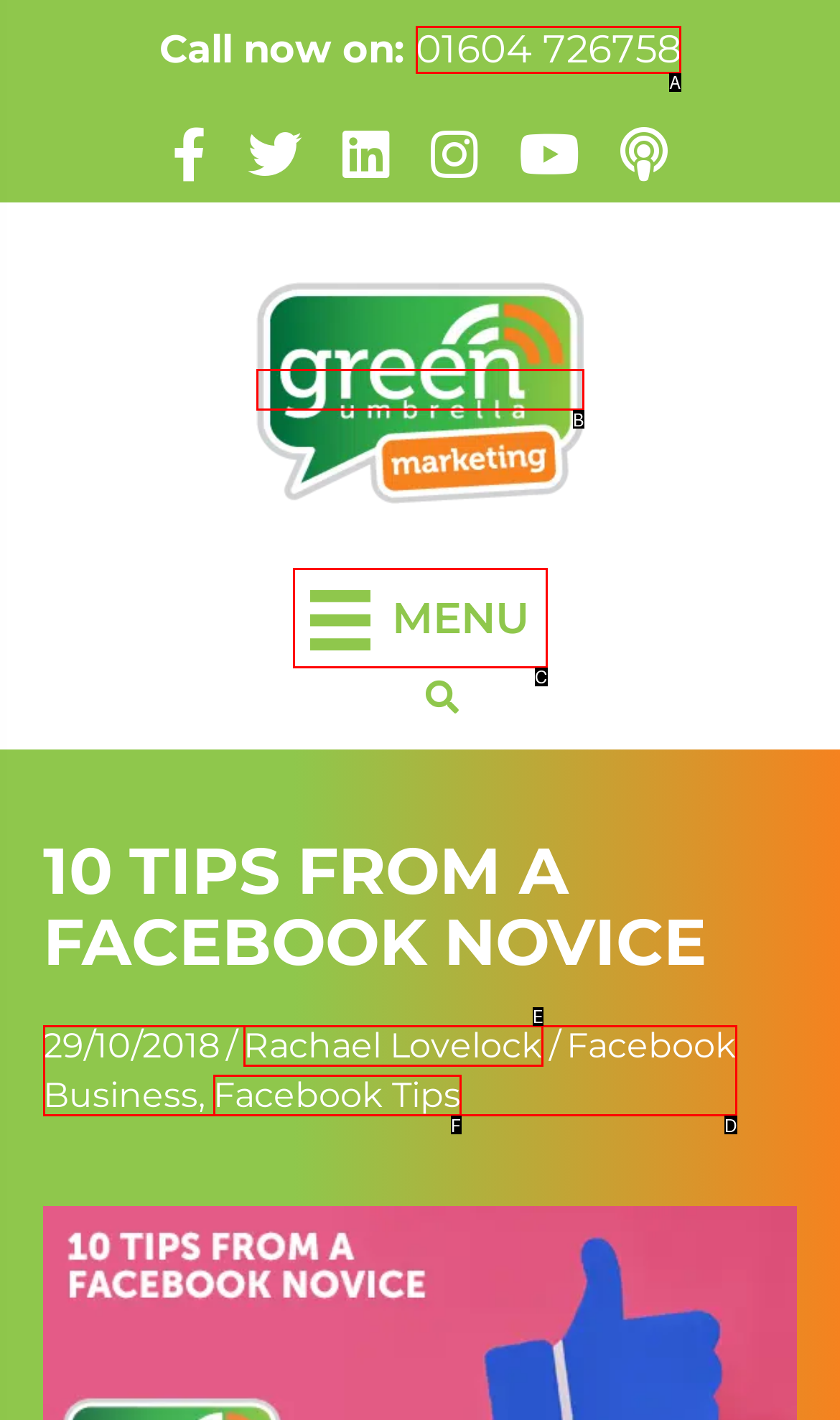Select the HTML element that corresponds to the description: Sin categoría. Answer with the letter of the matching option directly from the choices given.

None